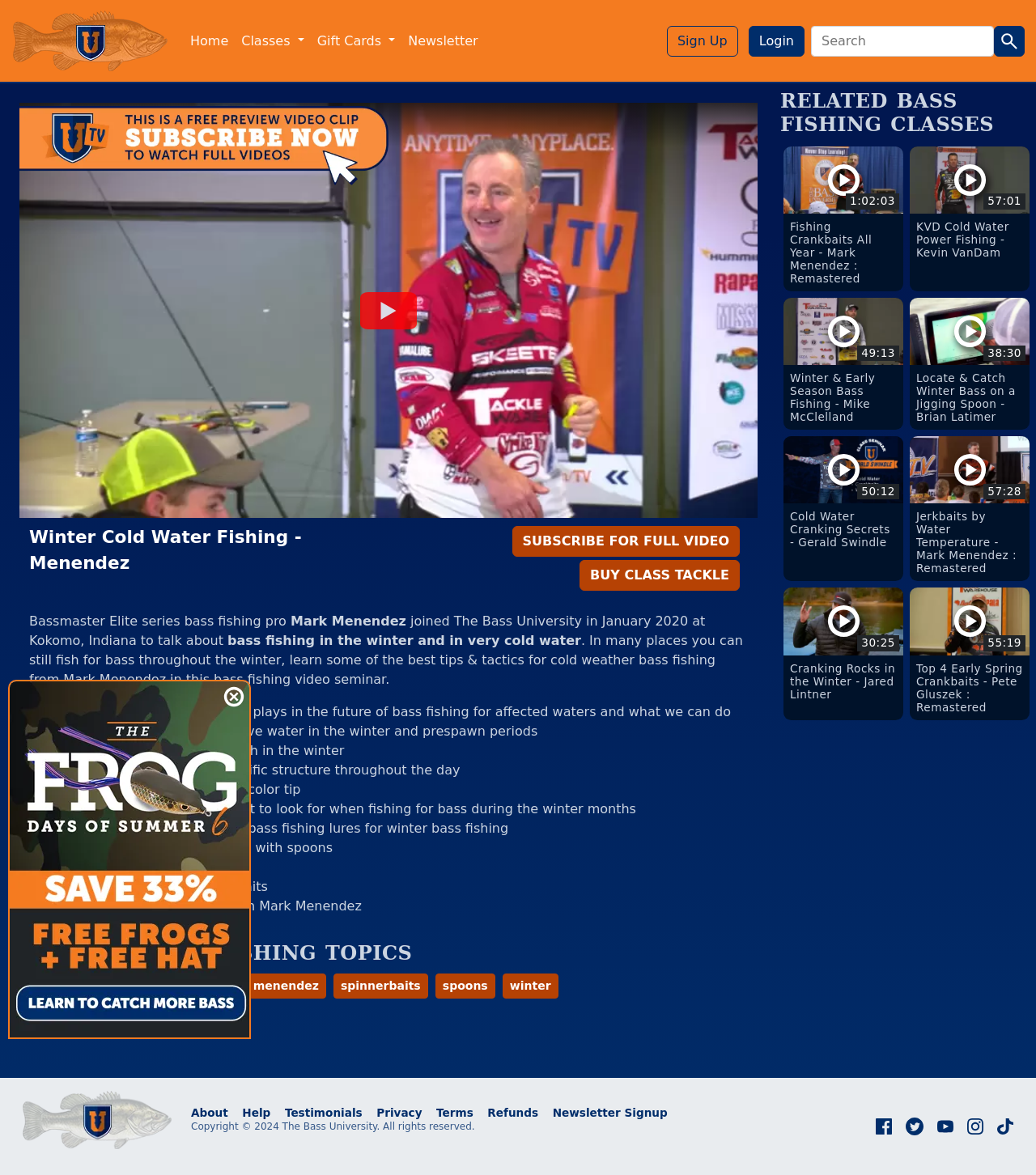Please identify the bounding box coordinates of the element's region that should be clicked to execute the following instruction: "View related bass fishing topics". The bounding box coordinates must be four float numbers between 0 and 1, i.e., [left, top, right, bottom].

[0.028, 0.791, 0.722, 0.821]